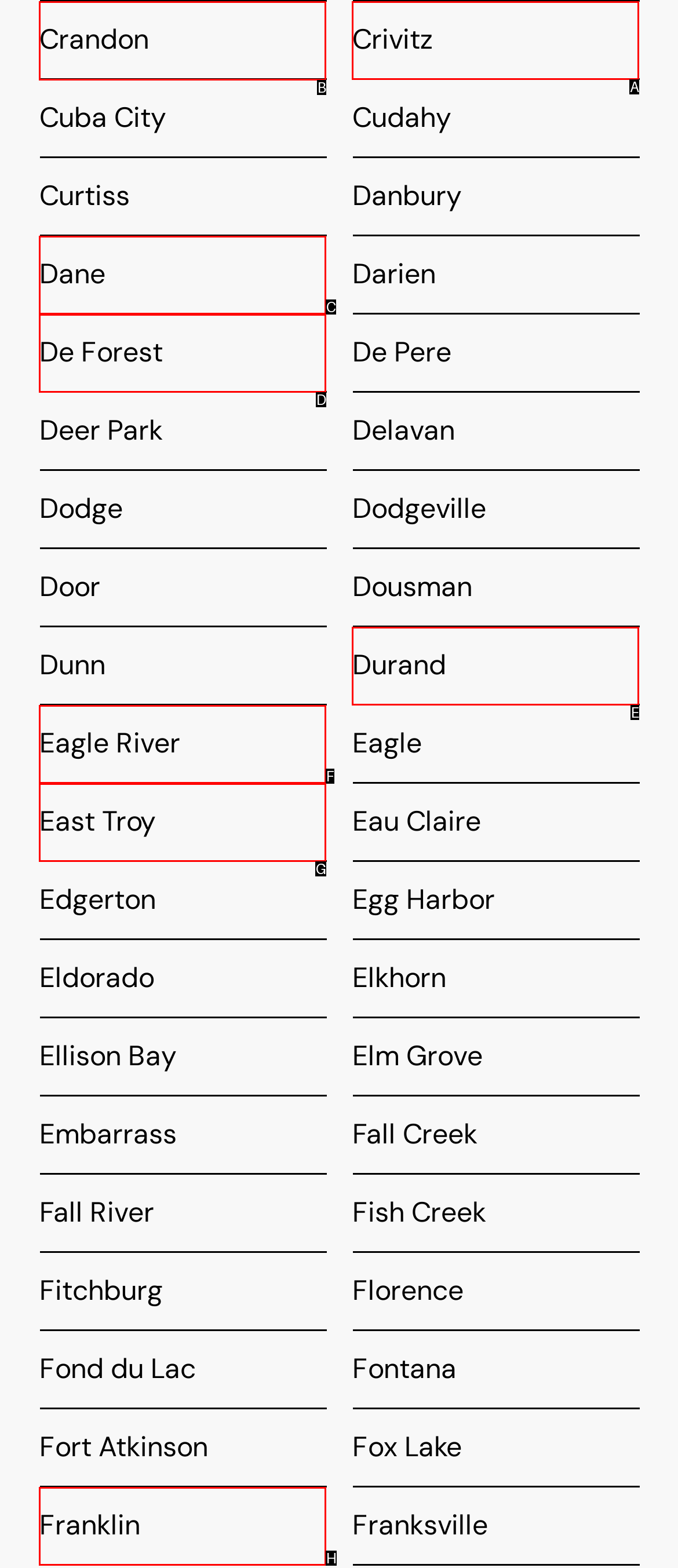Tell me which one HTML element you should click to complete the following task: Call the Macon office
Answer with the option's letter from the given choices directly.

None